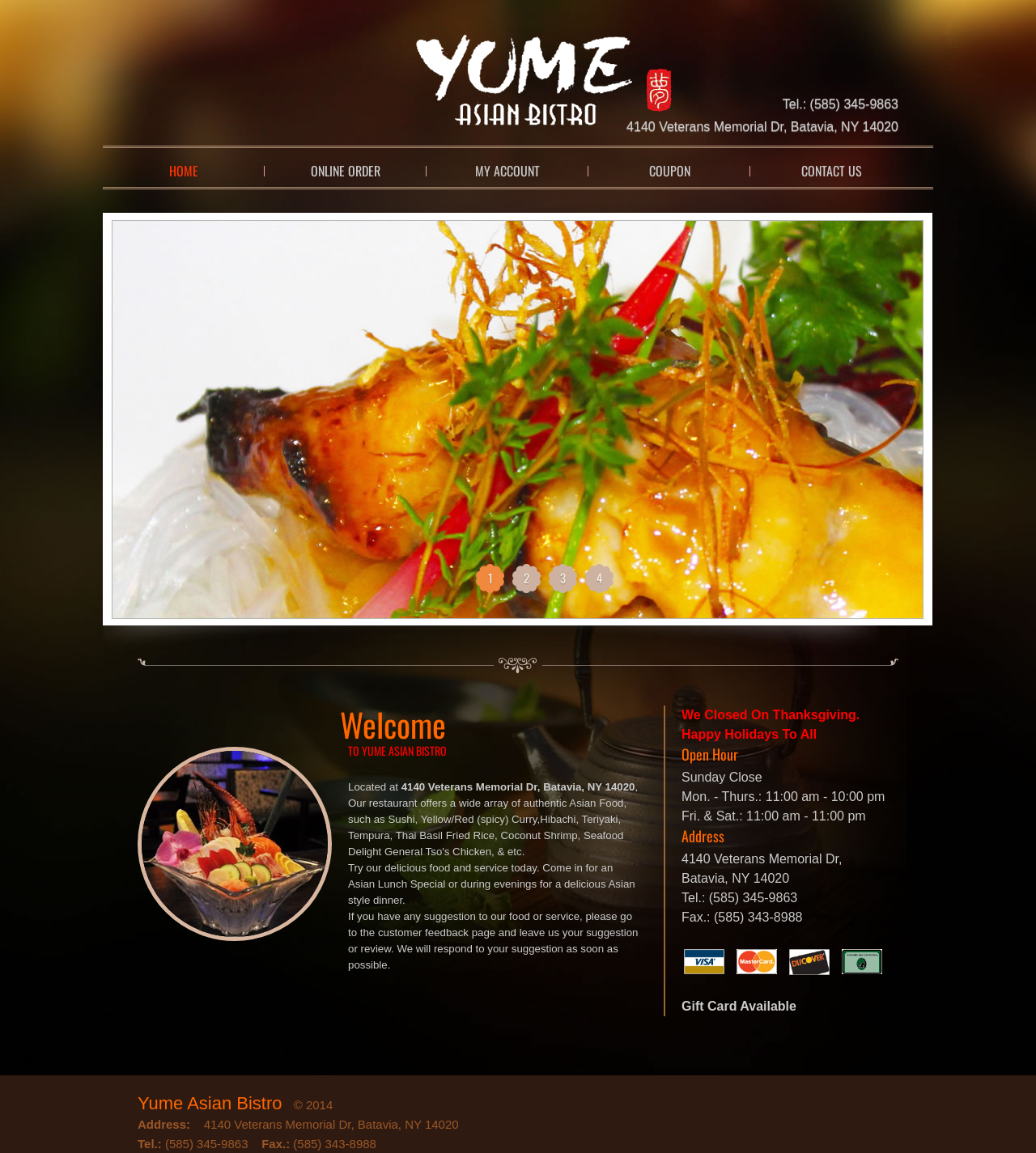What is the phone number of Yume Asian Restaurant?
Based on the image, provide a one-word or brief-phrase response.

(585) 345-9863